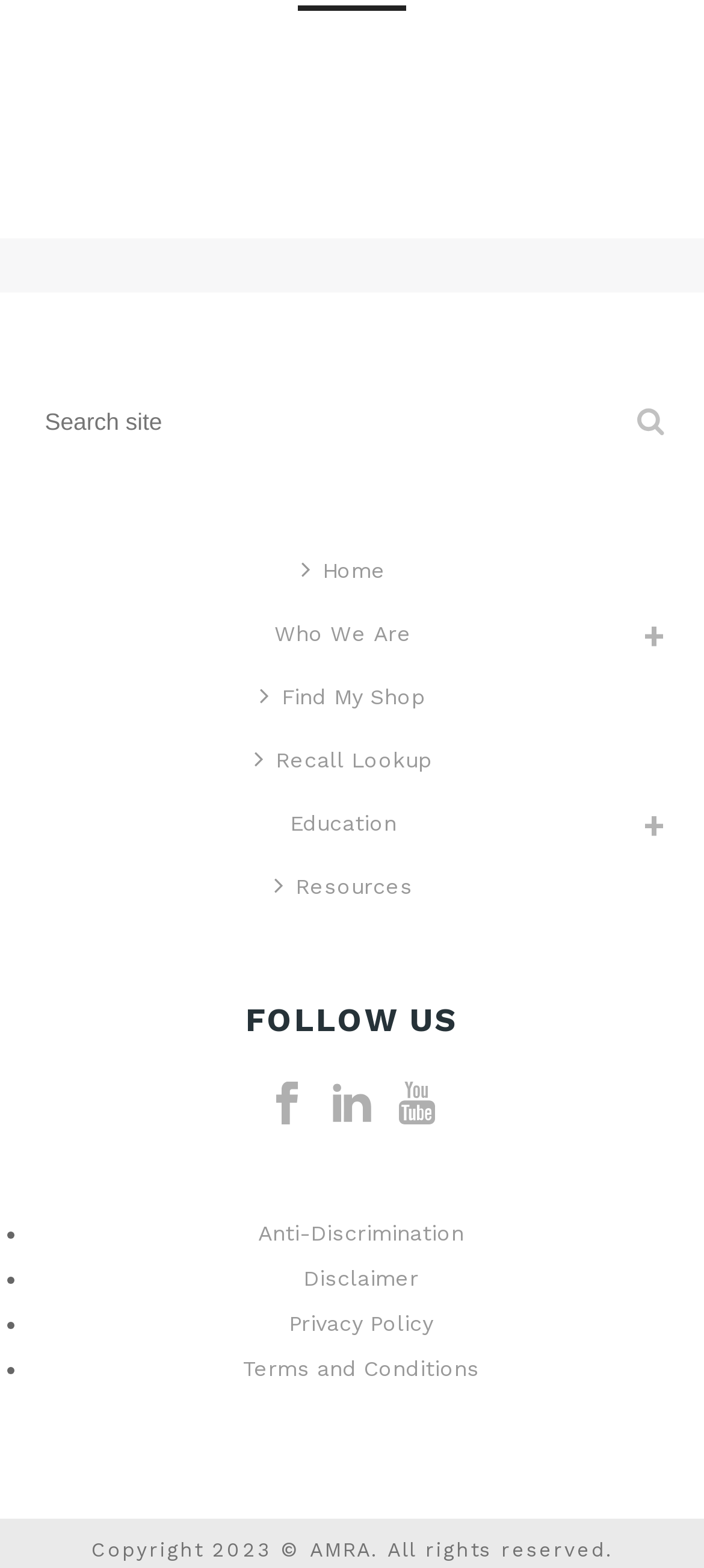Show the bounding box coordinates of the region that should be clicked to follow the instruction: "Search site."

[0.02, 0.245, 0.98, 0.294]